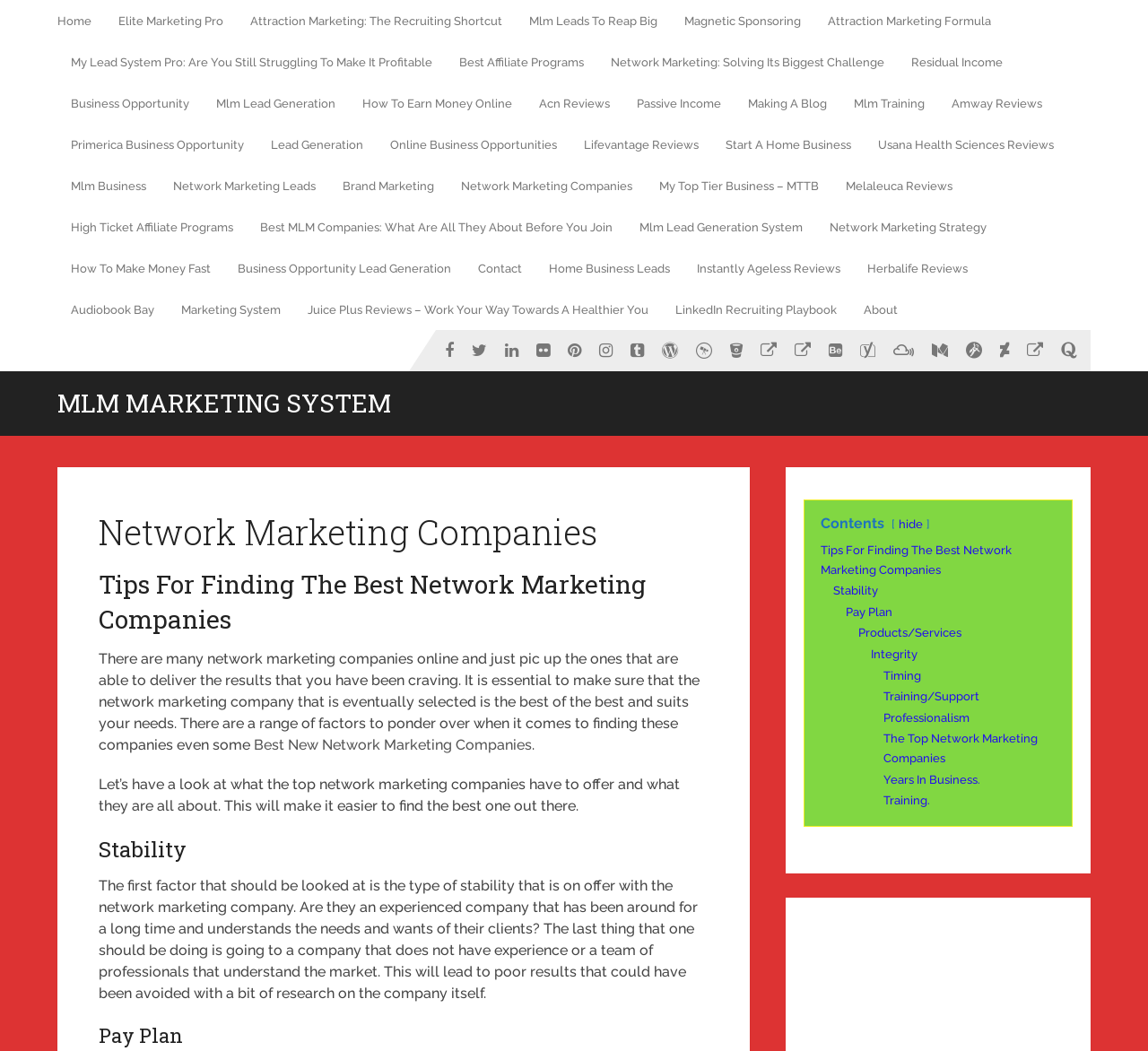What is the main topic of the webpage?
Please use the visual content to give a single word or phrase answer.

Network Marketing Companies